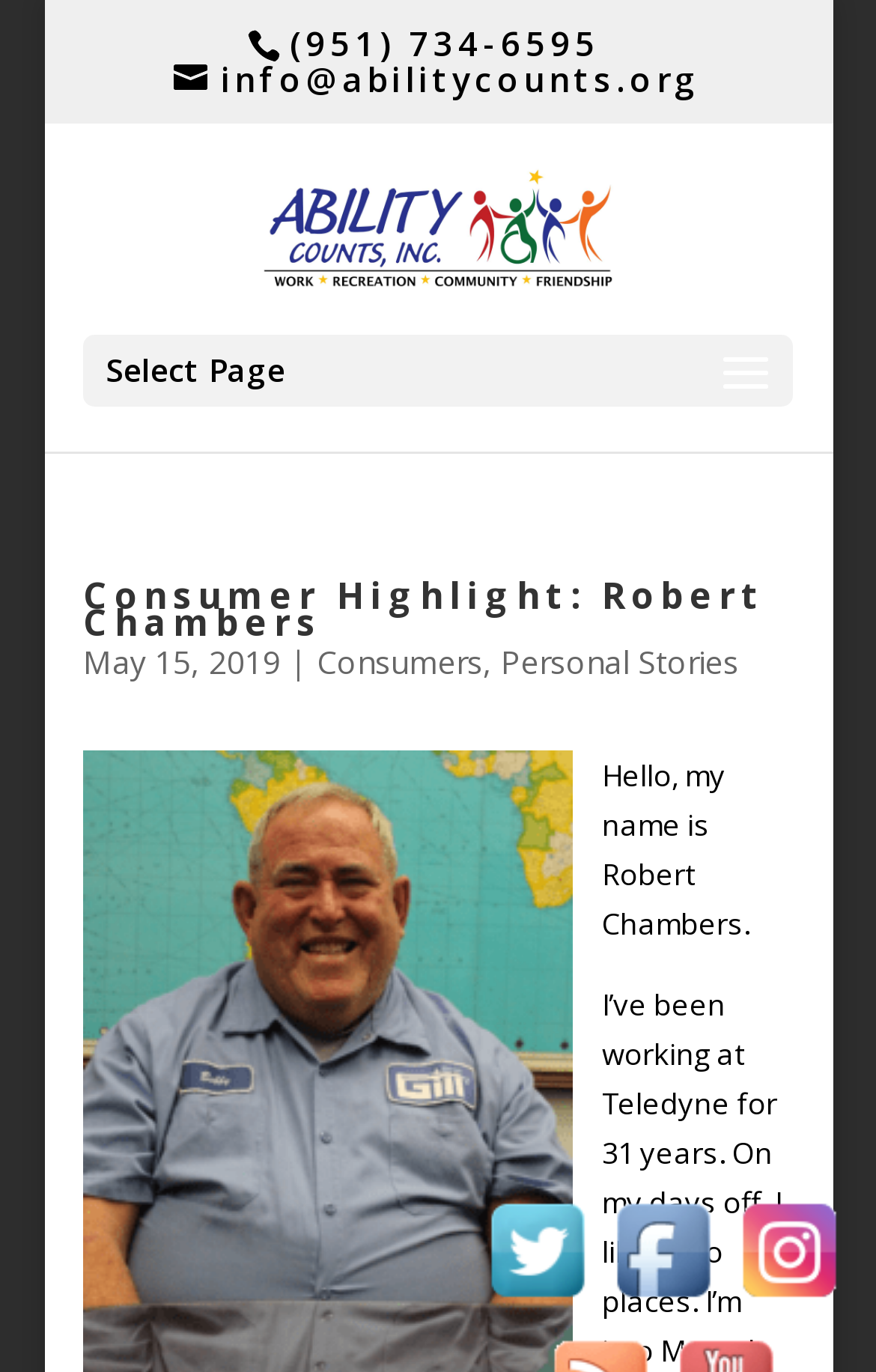Detail the webpage's structure and highlights in your description.

The webpage is about Ability Counts, an organization based in Las Vegas. At the top left, there is a link to skip to the content. Next to it, on the top center, is the organization's contact information, including a phone number and an email address. 

To the right of the contact information, there is a link to the organization's name, "Ability Counts", accompanied by an image with the same name. Below this, there is a dropdown menu labeled "Select Page". 

On the right side of the page, there is a button with an arrow, which when expanded, reveals a section with a heading "Consumer Highlight: Robert Chambers". This section contains a link to the highlight, a date "May 15, 2019", and two links to "Consumers" and "Personal Stories". Below these links, there is a brief introduction to Robert Chambers.

At the bottom of the page, there are three social media links to Twitter, Facebook, and Instagram, each accompanied by an image representing the respective platform.